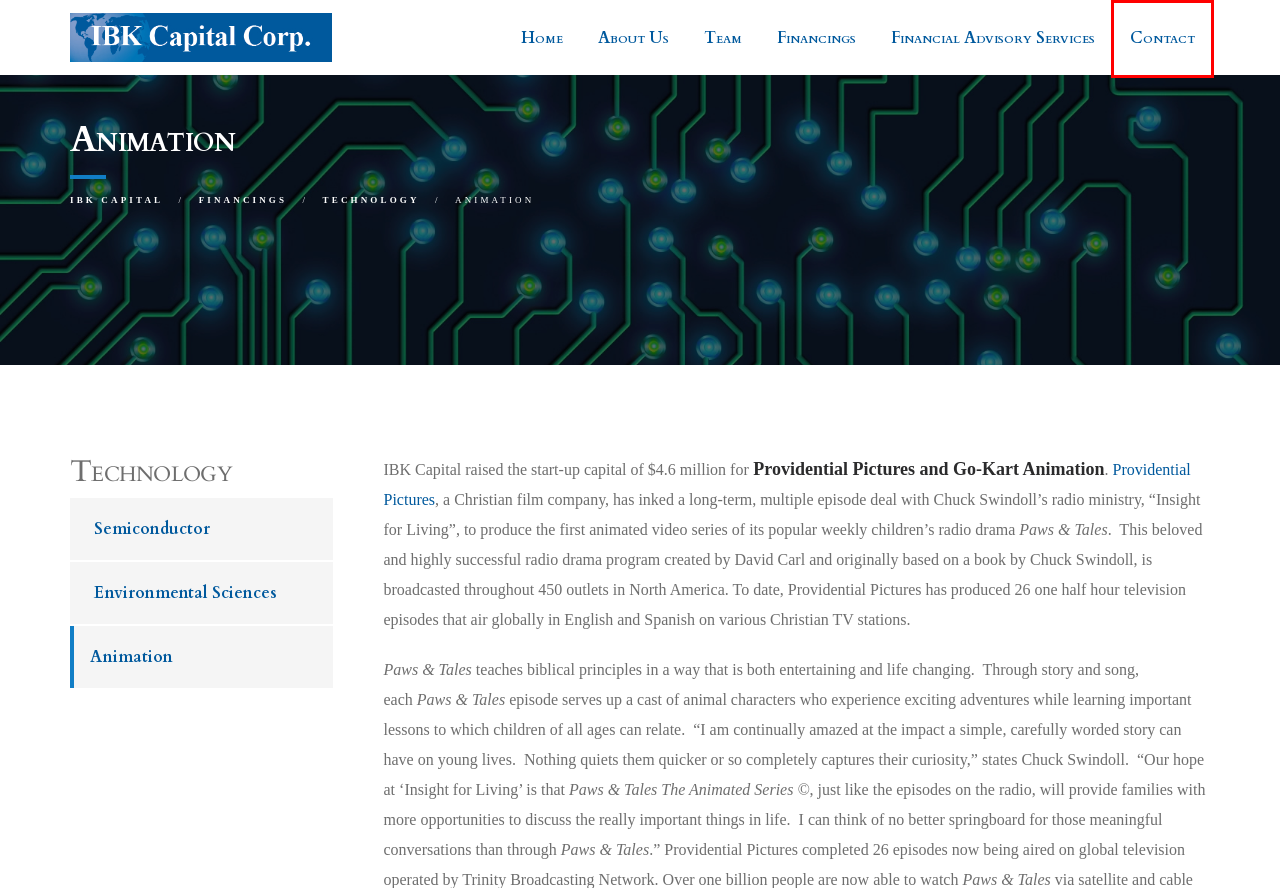You have a screenshot of a webpage with a red bounding box around an element. Select the webpage description that best matches the new webpage after clicking the element within the red bounding box. Here are the descriptions:
A. Contact - IBK Capital
B. Team Archive - IBK Capital
C. Paws & Tales
D. Mergers and Acquisitions - IBK Capital
E. Financings Summary - IBK Capital
F. IBK Capital
G. Semiconductor - IBK Capital
H. The Firm - IBK Capital

A